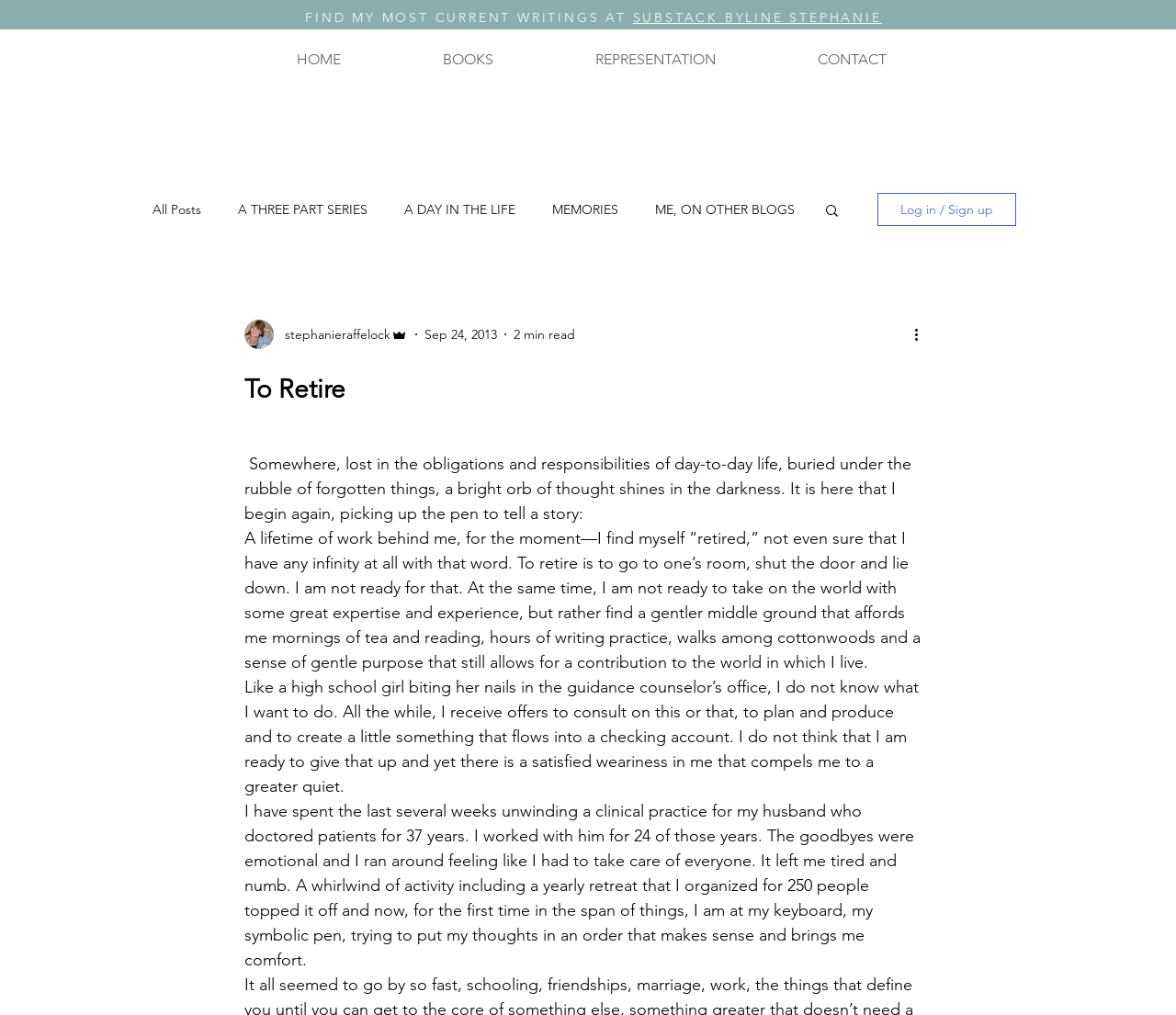What is the title of the first blog post?
Use the image to answer the question with a single word or phrase.

To Retire